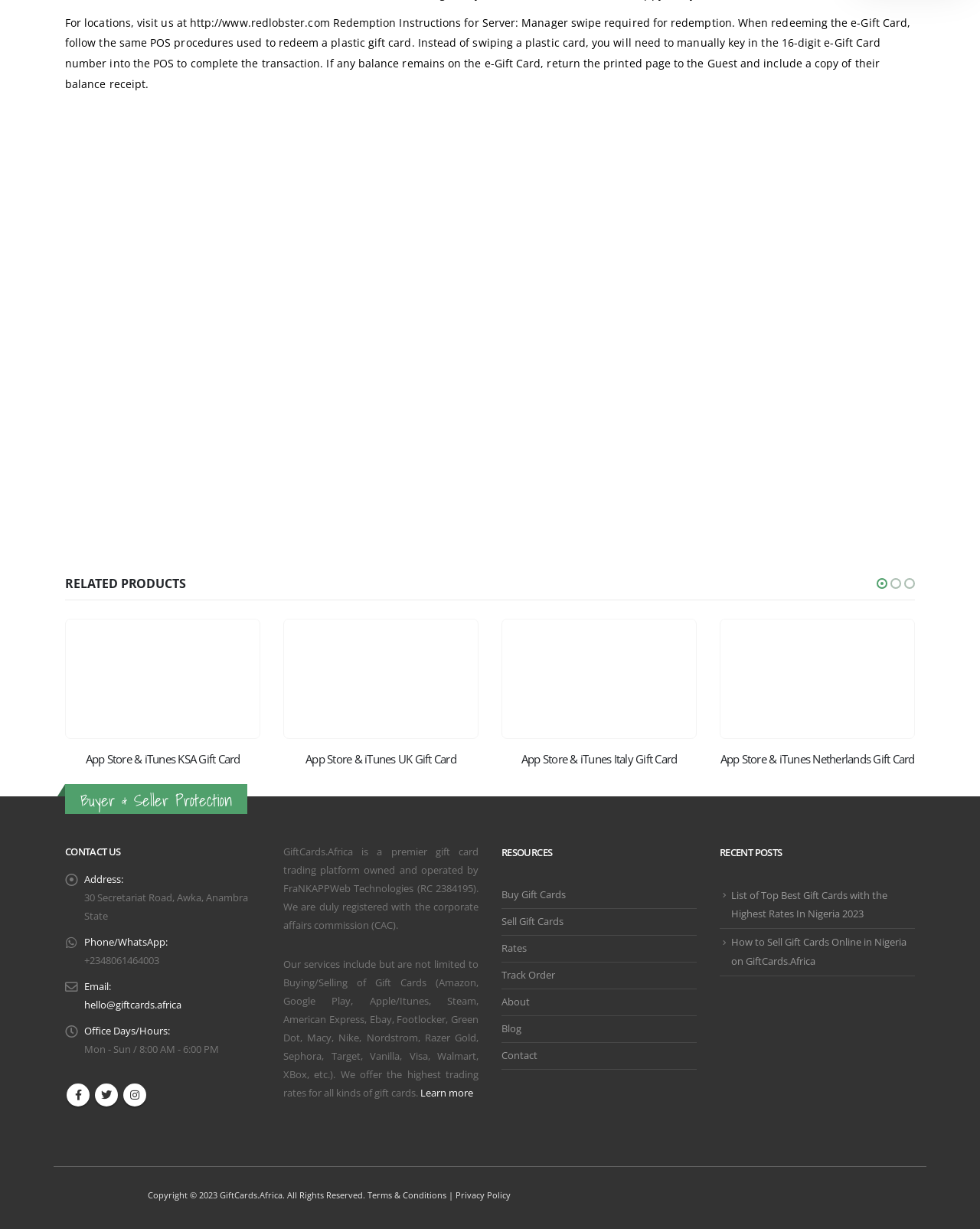Specify the bounding box coordinates of the area to click in order to execute this command: 'Click on the 'App Store & iTunes (Everything Apple) Gift Card' product'. The coordinates should consist of four float numbers ranging from 0 to 1, and should be formatted as [left, top, right, bottom].

[0.067, 0.504, 0.265, 0.601]